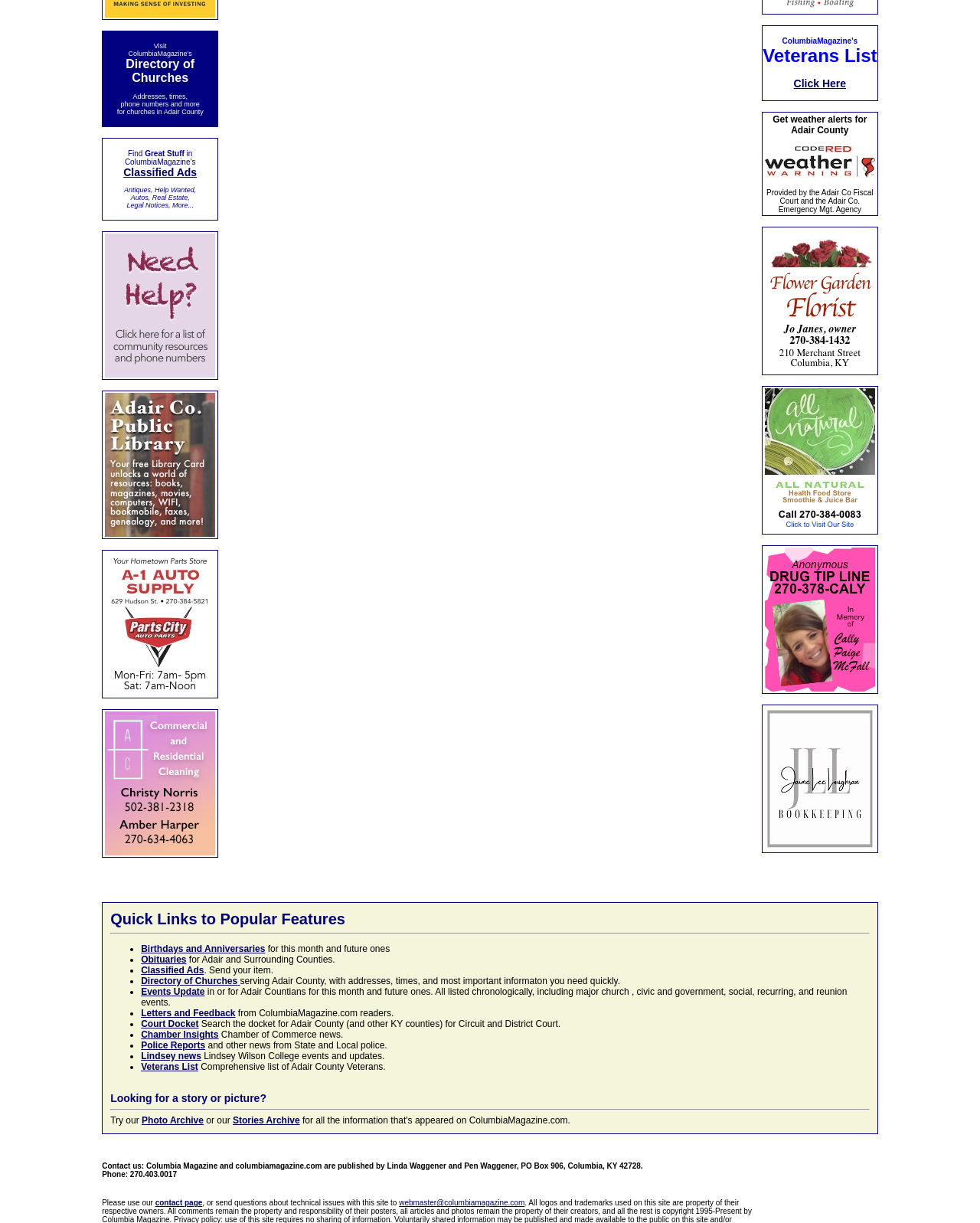Give a short answer using one word or phrase for the question:
What type of information can be found in the 'Obituaries' section?

Obituaries for Adair and surrounding counties